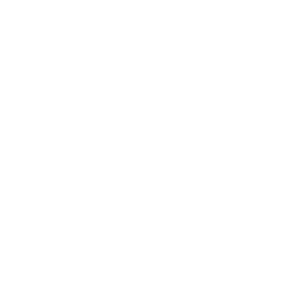What type of products does the shop specialize in?
Please look at the screenshot and answer using one word or phrase.

Gadgets and unique items